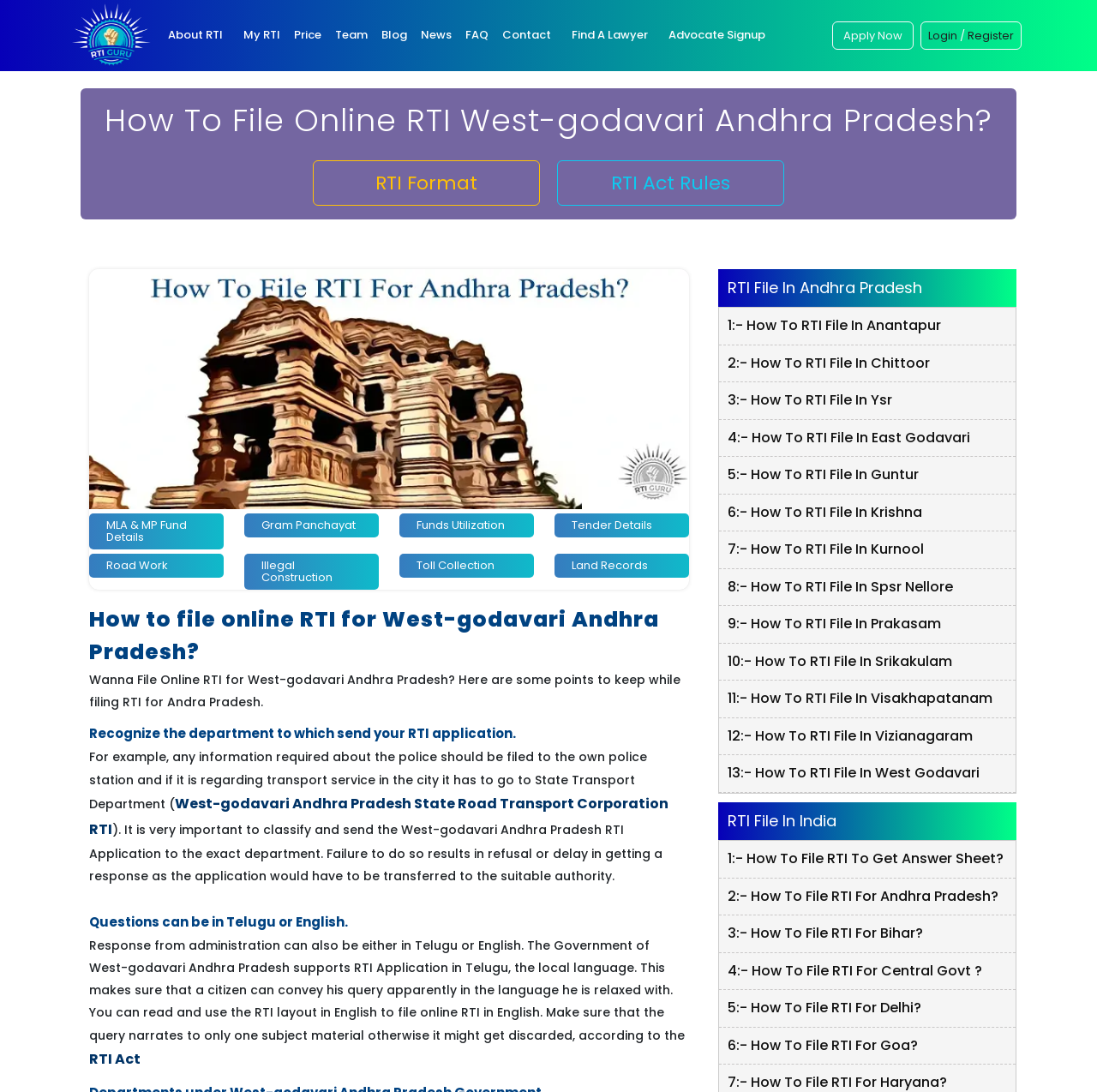Respond to the question with just a single word or phrase: 
What is the importance of sending the RTI application to the correct department?

To avoid refusal or delay